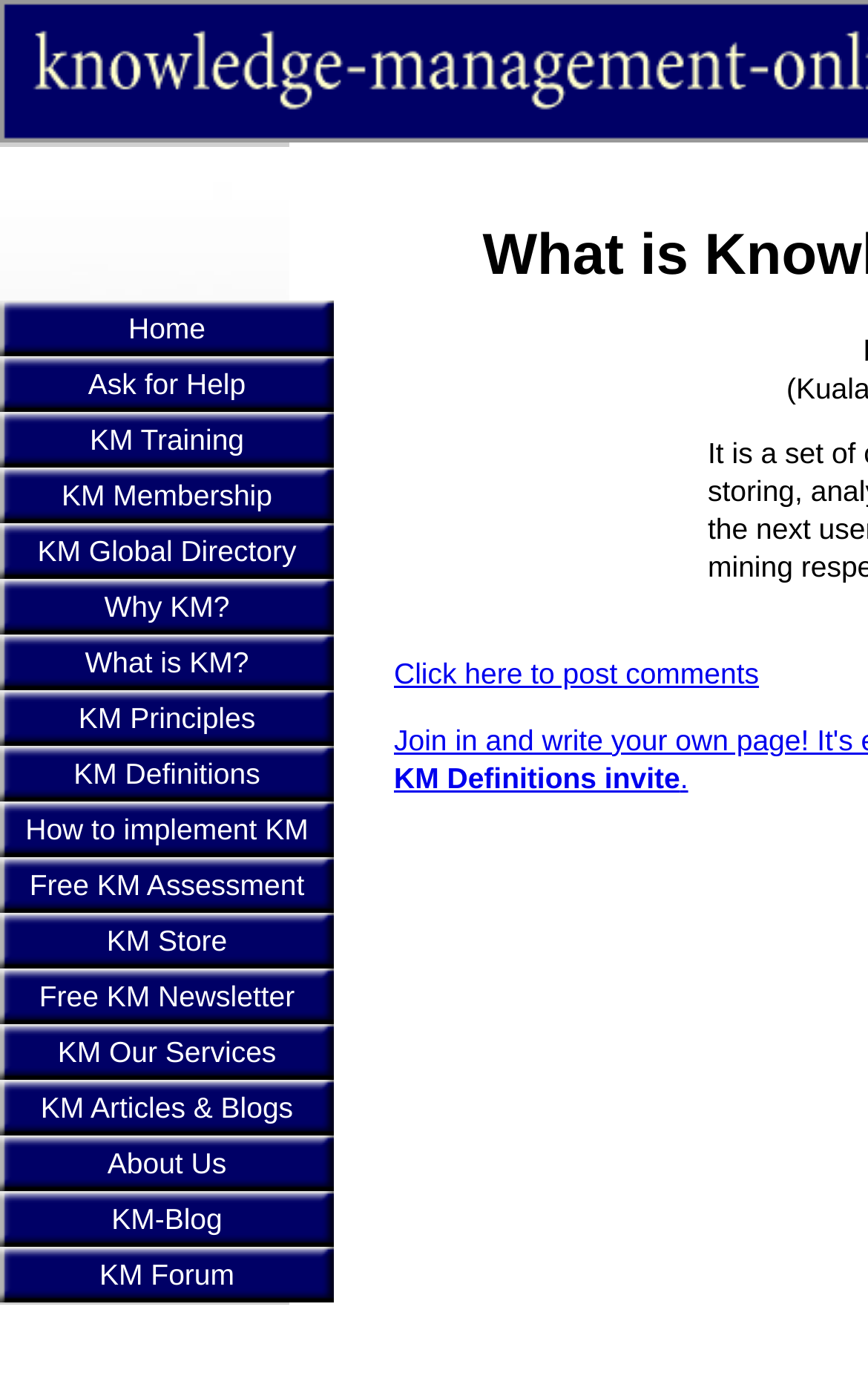Construct a thorough caption encompassing all aspects of the webpage.

This webpage is about Knowledge Management (KM). At the top, there is a title "What is Knowledge Management?" which is currently in focus. On the right side of the title, there is an advertisement iframe. Below the title, there is a link to post comments. 

On the left side of the page, there is a vertical menu with 17 links, starting from the top with "Home", followed by "Ask for Help", "KM Training", and so on, all the way down to "KM Forum" at the bottom. These links are closely packed together, with no significant gaps between them.